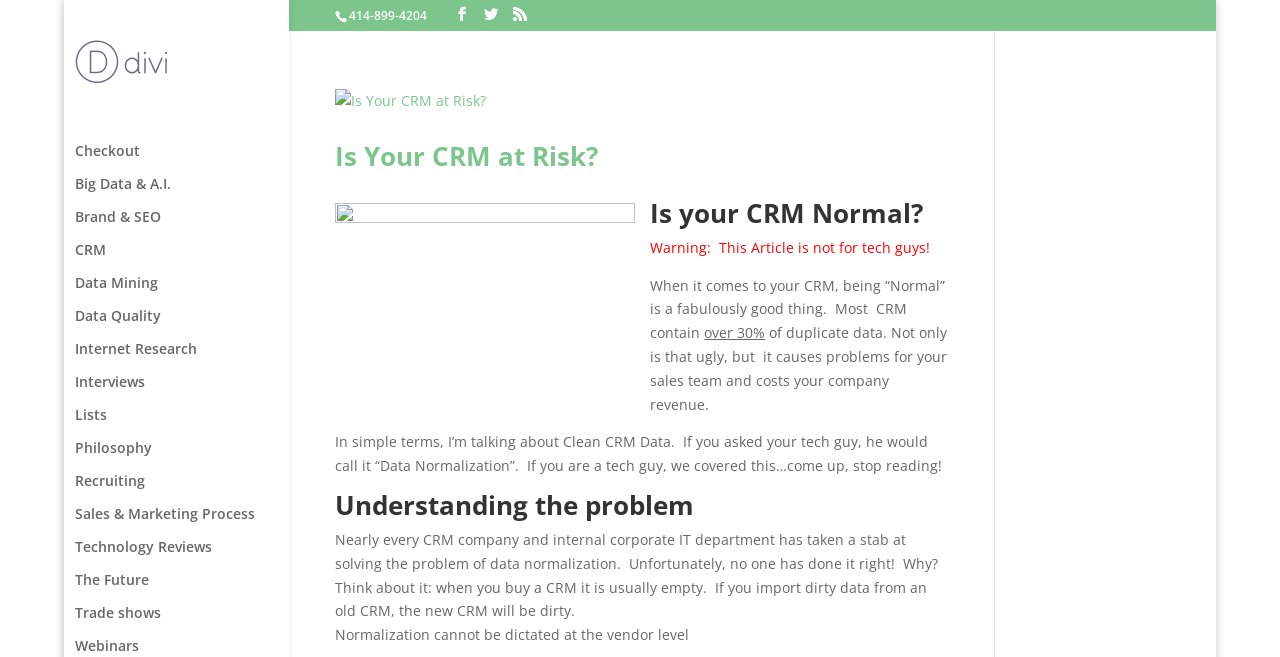What is the topic of the article on the webpage?
Provide a comprehensive and detailed answer to the question.

The topic of the article can be inferred from the headings and static text elements on the webpage, which mention 'Is Your CRM at Risk?', 'Is your CRM Normal?', and 'Understanding the problem' of data normalization in CRM systems.